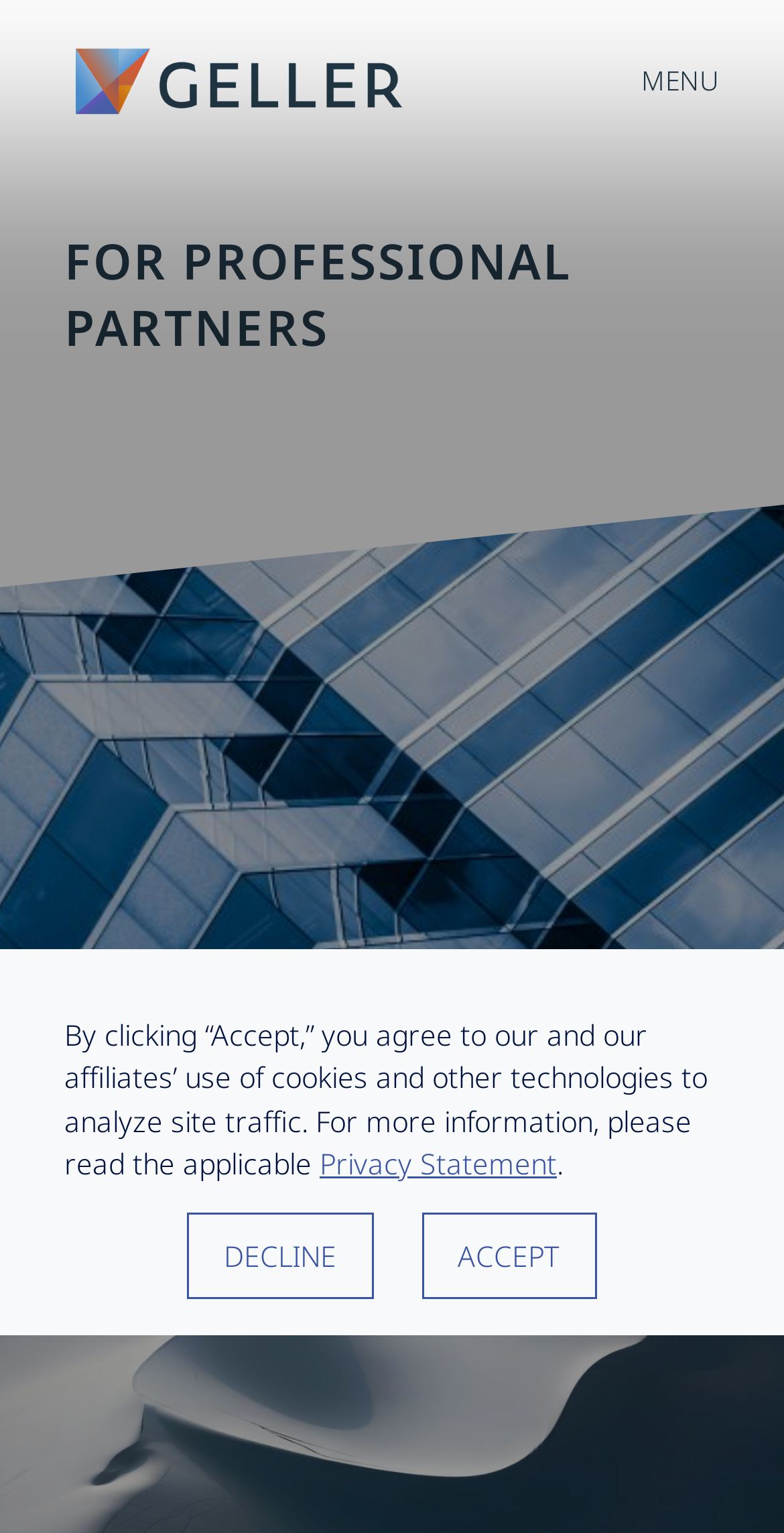Generate a comprehensive description of the webpage.

The webpage is titled "For Professional Partners - Geller" and has a prominent link and image with the same name, "Geller", located at the top left corner of the page. 

Below the "Geller" link and image, there is a heading that reads "FOR PROFESSIONAL PARTNERS". 

To the top right, there is a navigation section with a "MENU" button that has a popup dialog. 

Further down the page, there is a paragraph of text that explains the use of cookies and other technologies to analyze site traffic, with a link to the "Privacy Statement" in the middle of the paragraph. 

At the bottom of the page, there are two buttons, "DECLINE" and "ACCEPT", positioned side by side, with the "DECLINE" button on the left and the "ACCEPT" button on the right.